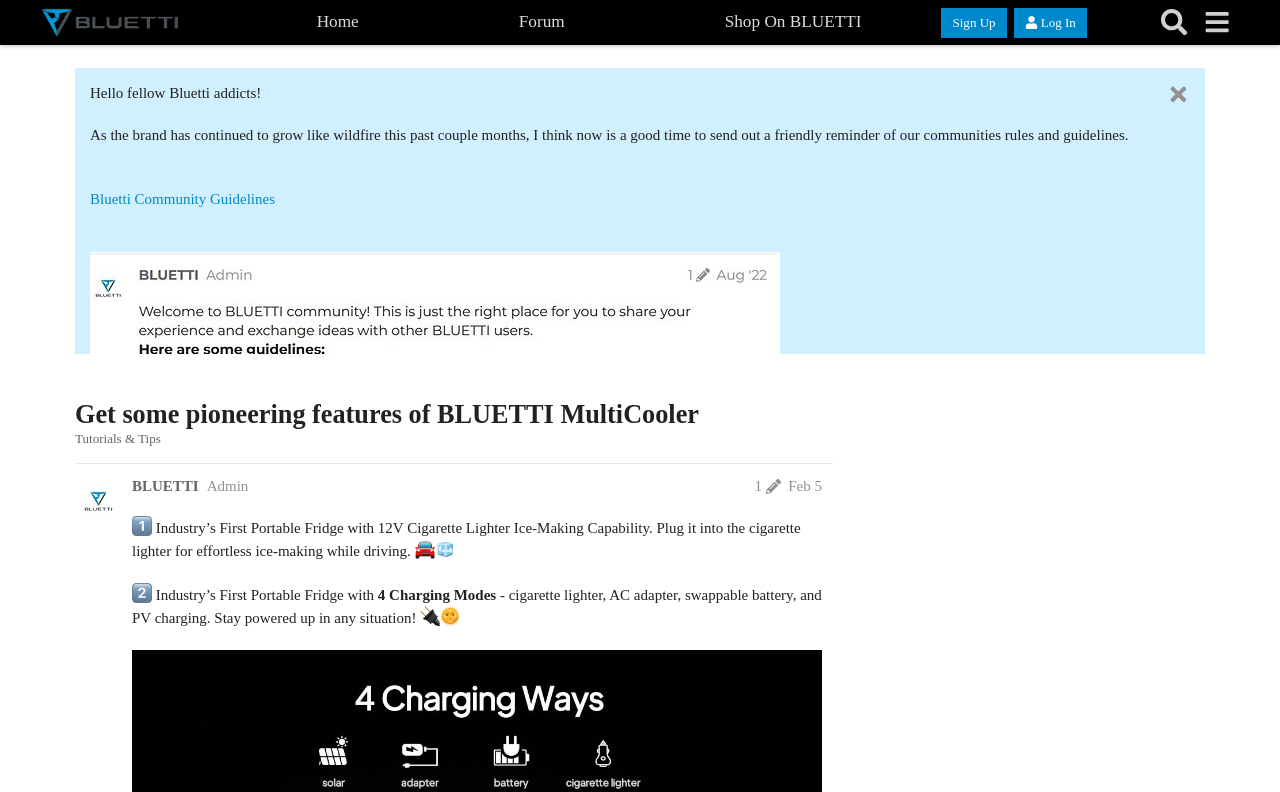Give a concise answer of one word or phrase to the question: 
How many charging modes does the BLUETTI MultiCooler have?

4